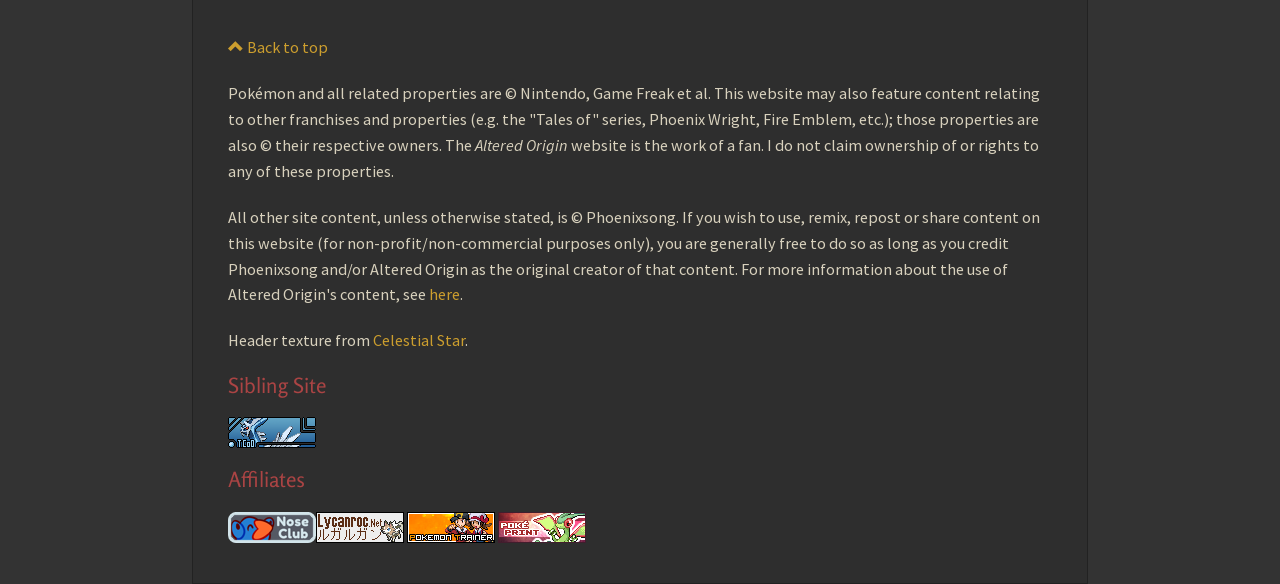Find the bounding box coordinates of the element to click in order to complete the given instruction: "Check out 'The Cave of Dragonflies'."

[0.178, 0.721, 0.247, 0.755]